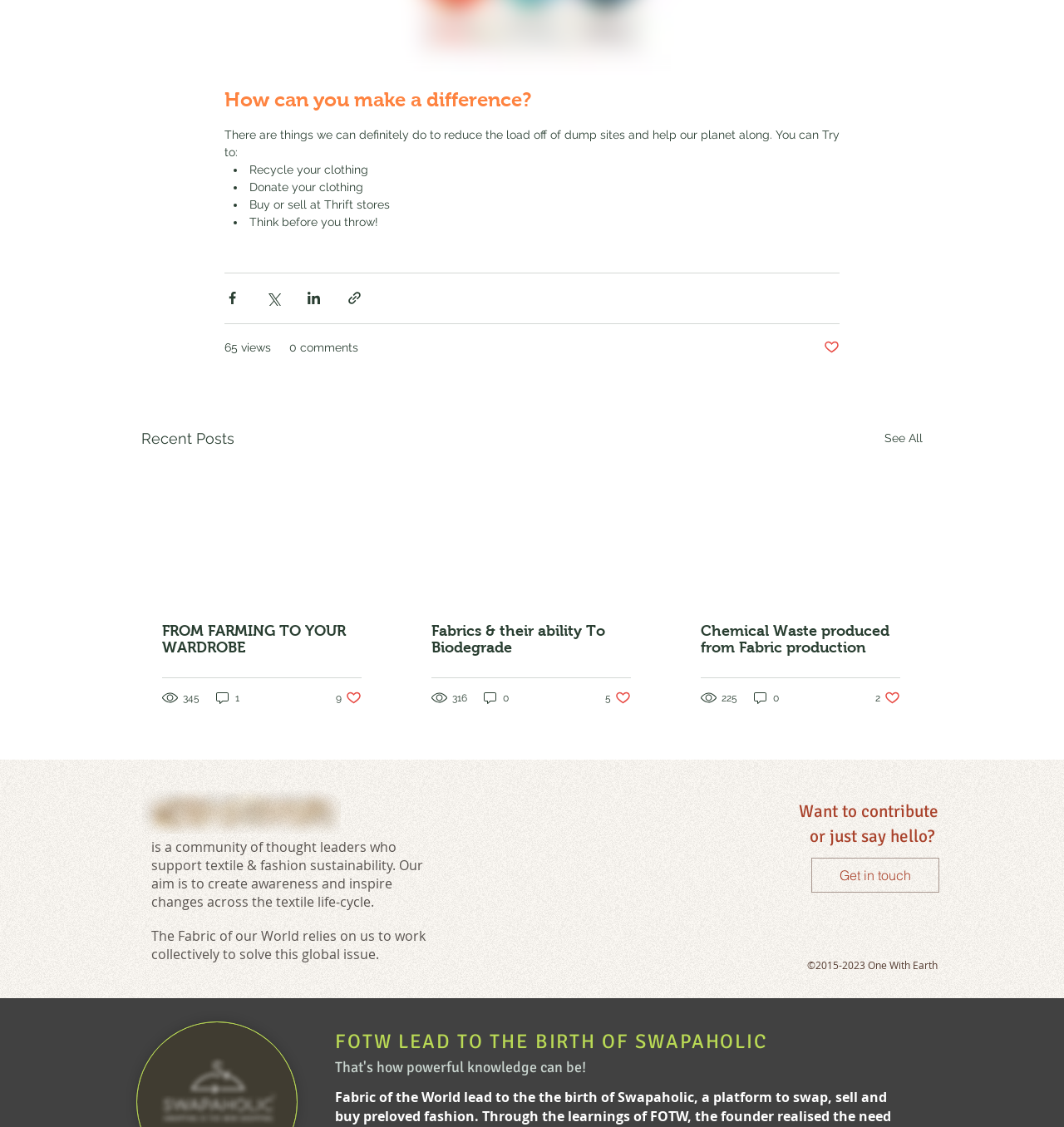What is the purpose of the community mentioned on this webpage?
Please describe in detail the information shown in the image to answer the question.

According to the StaticText element, the community aims to 'create awareness and inspire changes across the textile life-cycle', indicating that its purpose is to raise awareness about textile and fashion sustainability and encourage positive changes.